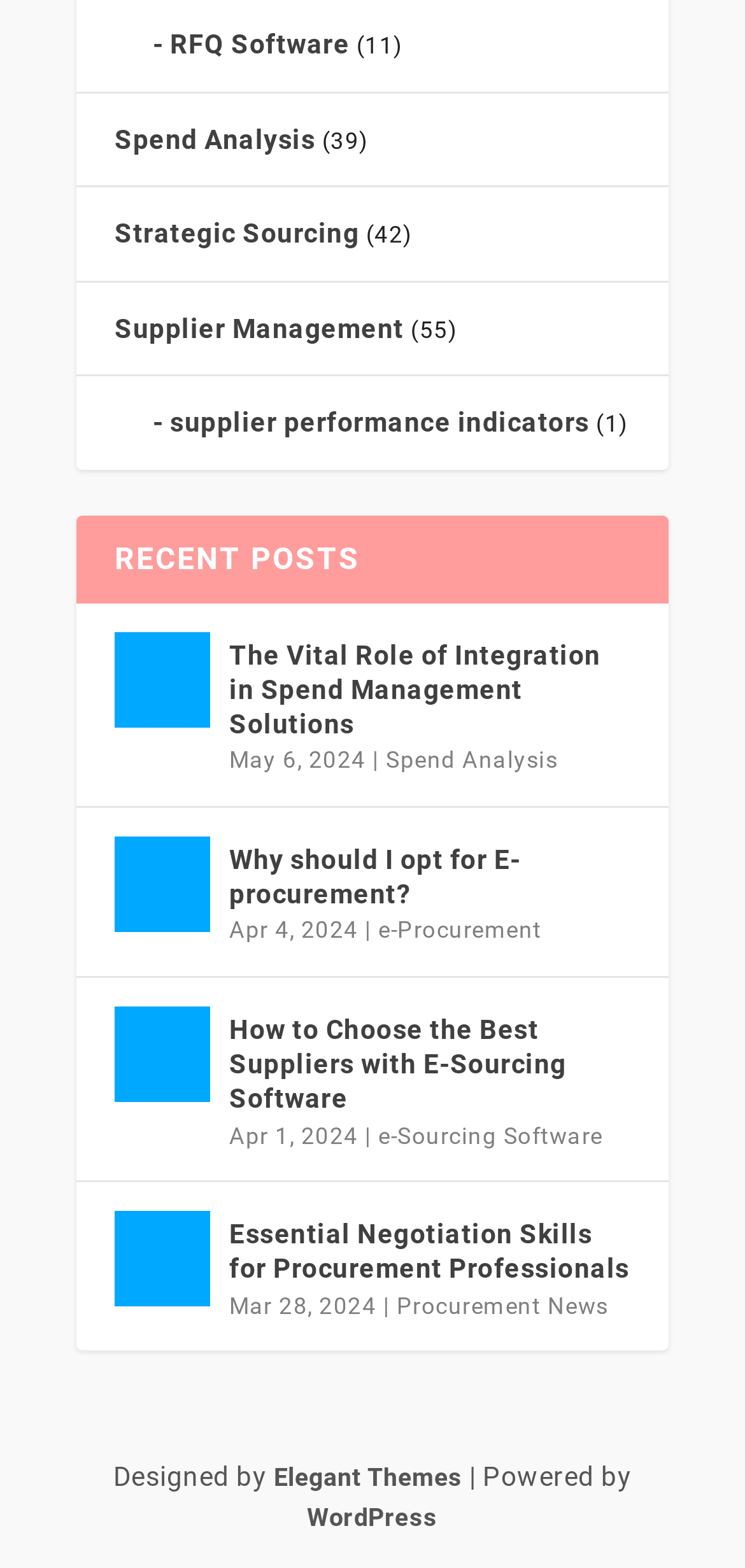What is the title of the first link?
Carefully analyze the image and provide a detailed answer to the question.

The first link on the webpage has the text 'RFQ Software', which is likely a link to a software related to Request for Quotation.